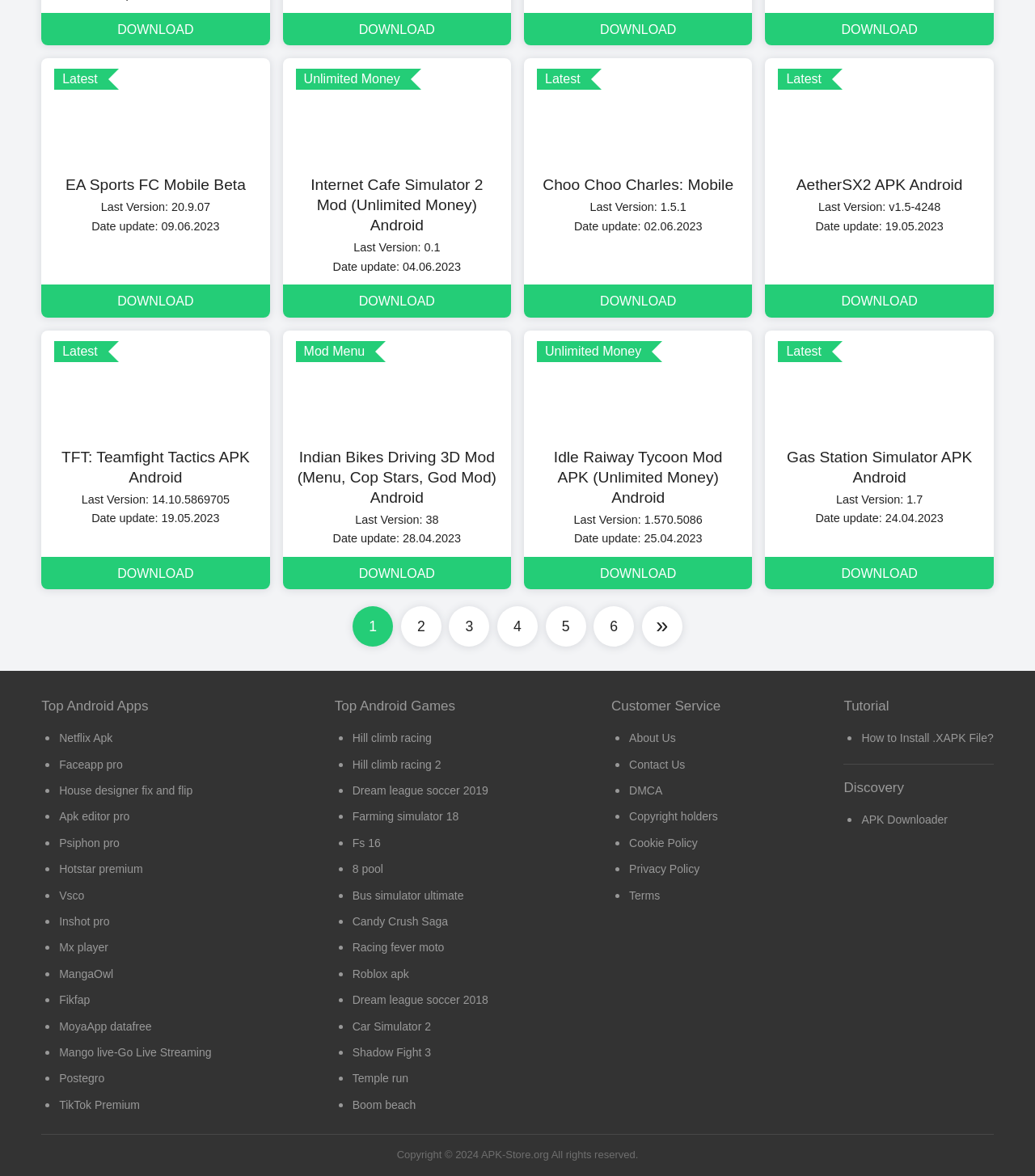How many links are there on the webpage?
Answer with a single word or phrase by referring to the visual content.

15